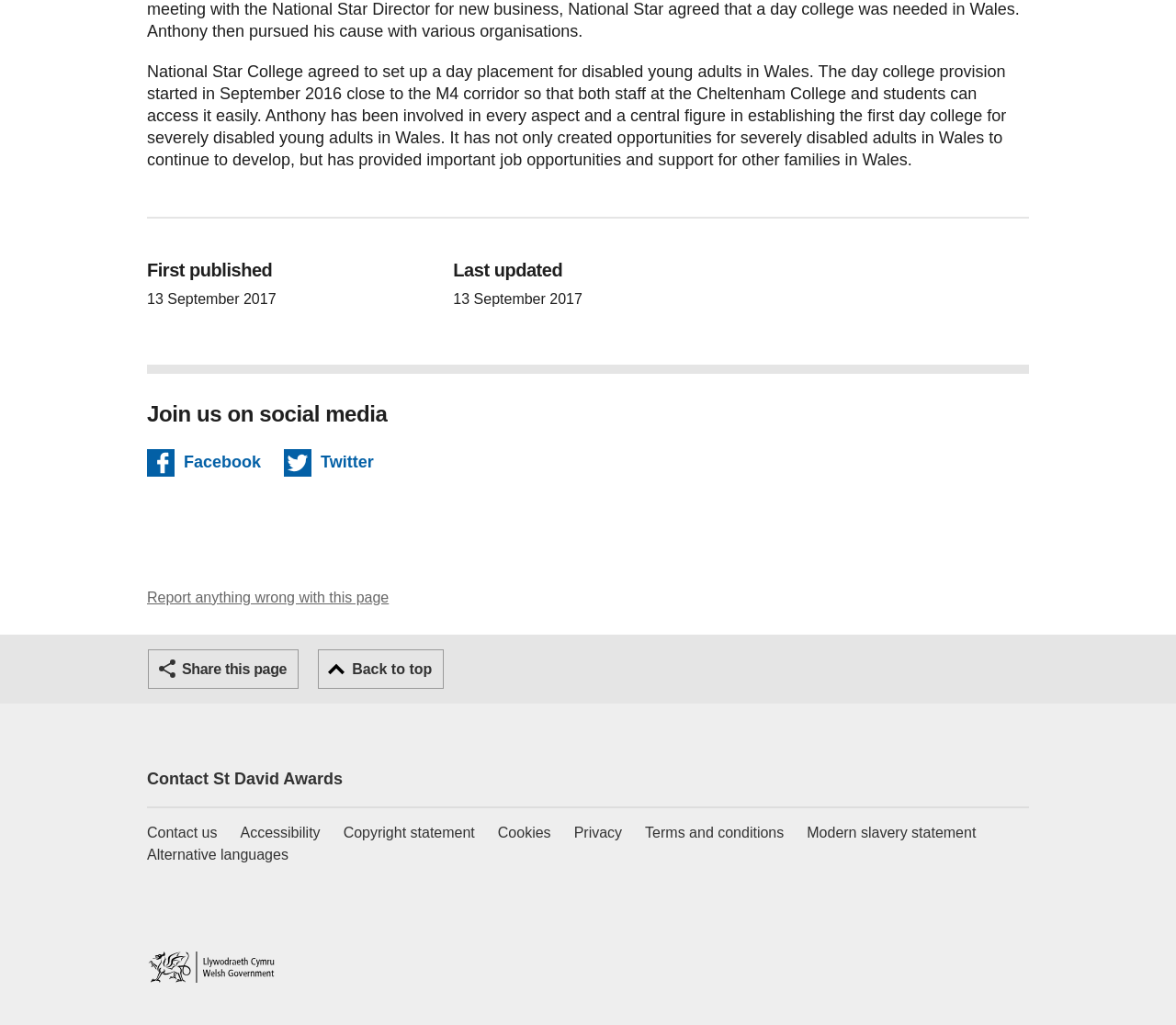Please determine the bounding box coordinates of the element to click in order to execute the following instruction: "Go to Home". The coordinates should be four float numbers between 0 and 1, specified as [left, top, right, bottom].

[0.125, 0.928, 0.234, 0.959]